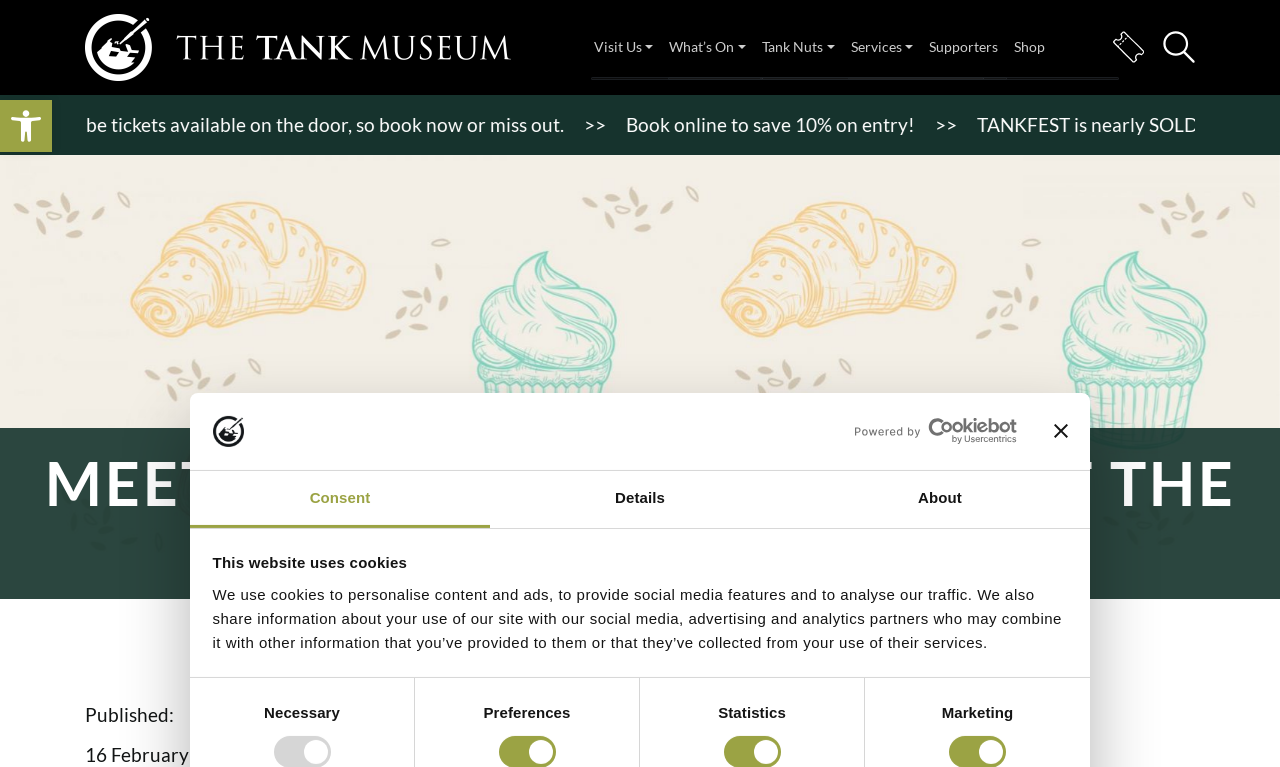Generate the text content of the main heading of the webpage.

MEET 2022 BAKE OFF WINNER AT THE TANK MUSEUM